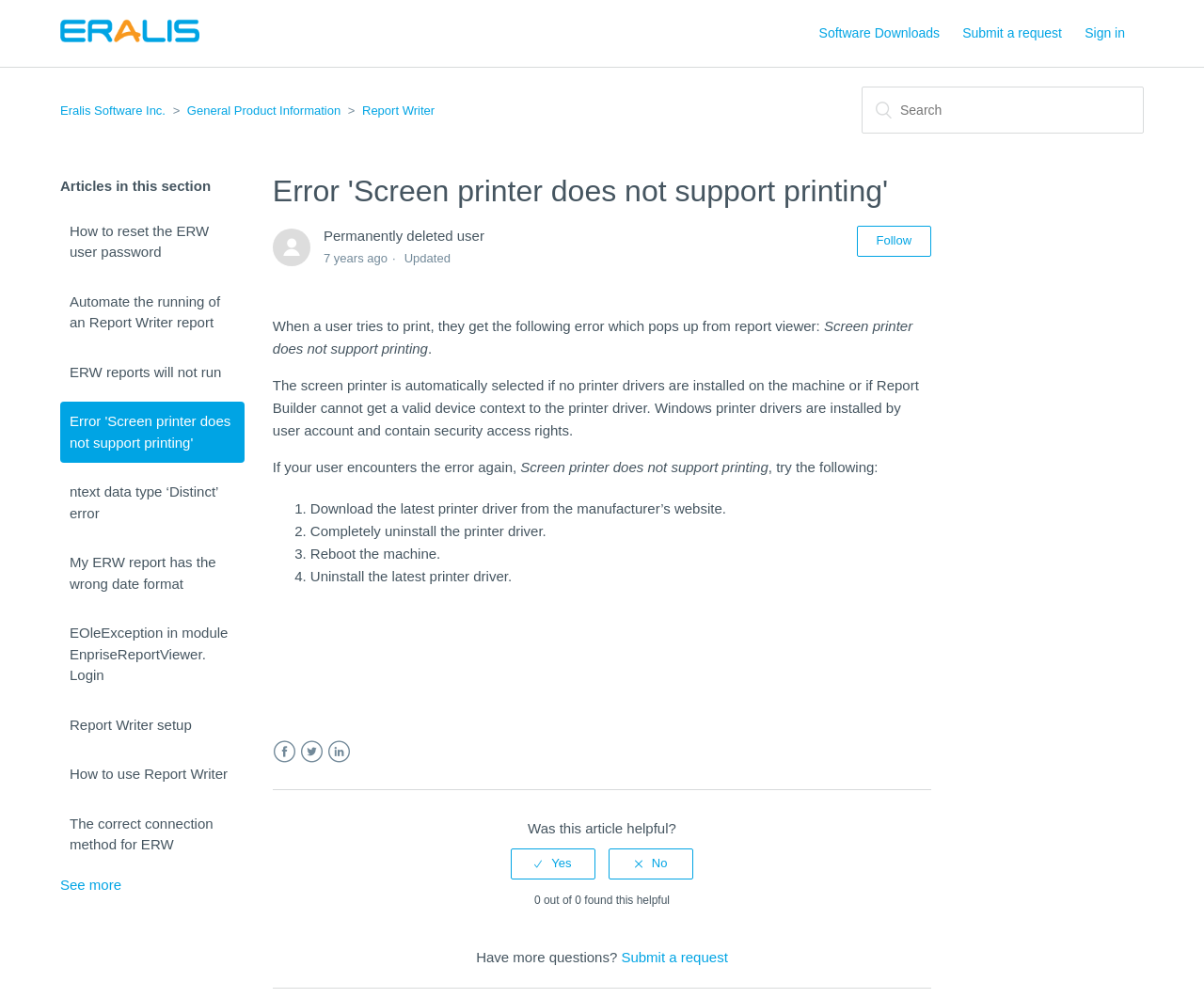Locate the bounding box coordinates of the segment that needs to be clicked to meet this instruction: "Click the 'Submit a request' link".

[0.799, 0.024, 0.898, 0.043]